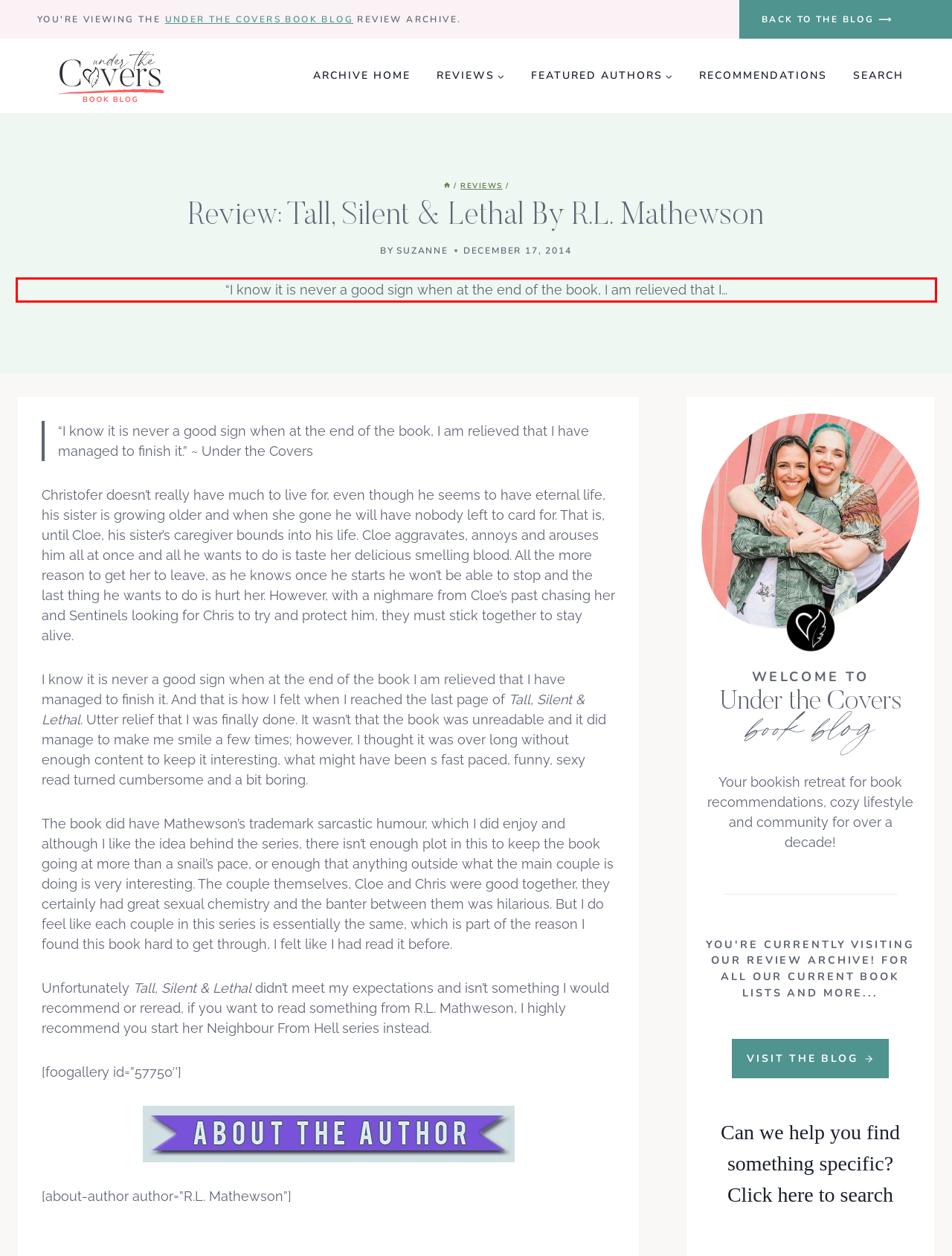You are given a screenshot of a webpage with a UI element highlighted by a red bounding box. Please perform OCR on the text content within this red bounding box.

“I know it is never a good sign when at the end of the book, I am relieved that I…